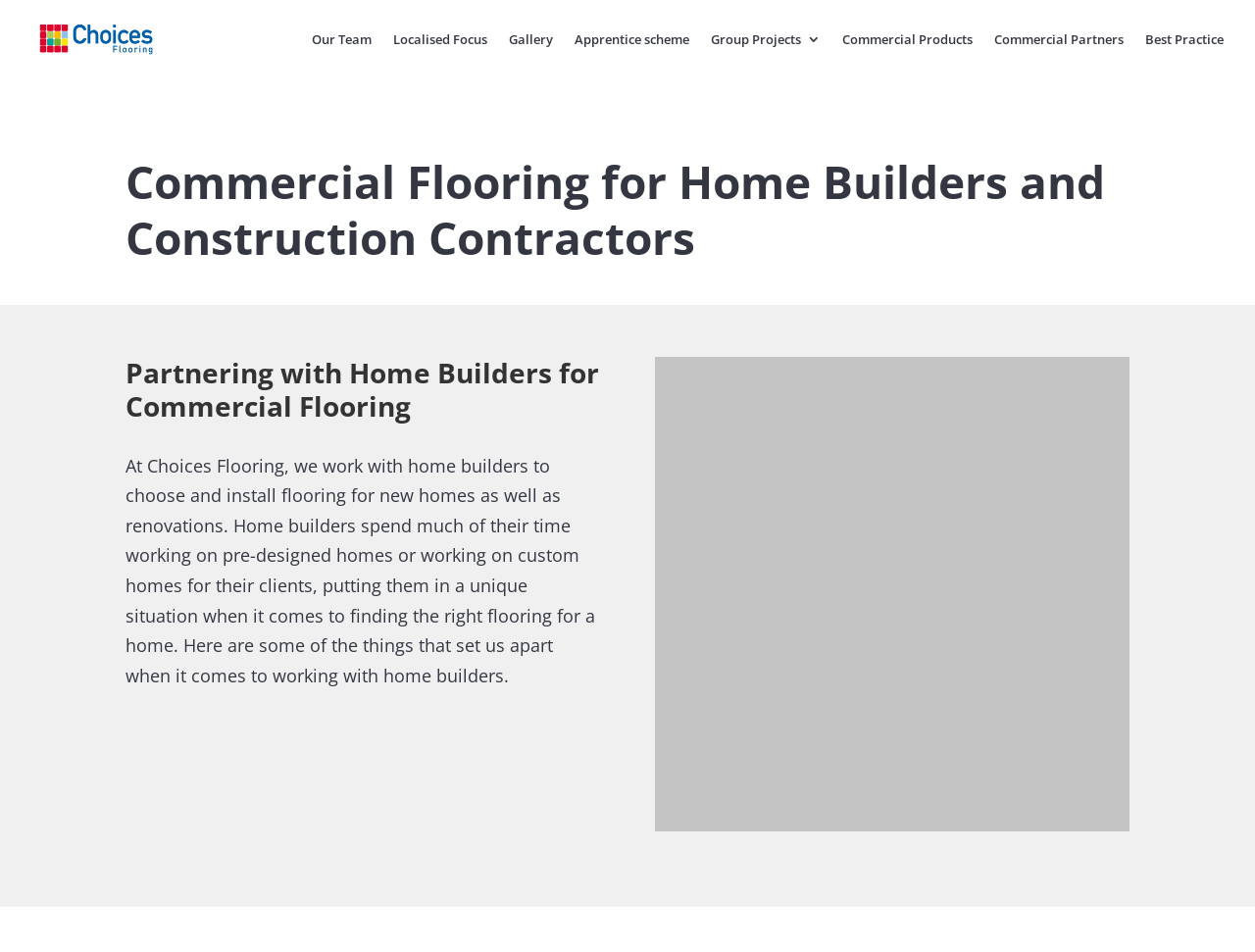Deliver a detailed narrative of the webpage's visual and textual elements.

The webpage is about commercial flooring solutions, specifically for educational institutions. At the top-left corner, there is a logo image with a link to "Choices Flooring Commercial - Australia & New Zealand". Below the logo, there is a navigation menu with 8 links: "Our Team", "Localised Focus", "Gallery", "Apprentice scheme", "Group Projects 3", "Commercial Products", "Commercial Partners", and "Best Practice", arranged horizontally from left to right.

The main content of the webpage is divided into three sections. The first section has a heading "Commercial Flooring for Home Builders and Construction Contractors" and is located at the top-center of the page. The second section has a heading "Partnering with Home Builders for Commercial Flooring" and is located below the first section. The third section is a block of text that describes the services provided by Choices Flooring to home builders, including choosing and installing flooring for new homes and renovations. This text block is located below the second section and takes up most of the page's content area.

To the right of the text block, there is a large image that takes up about half of the page's width. The image is likely related to the commercial flooring services provided by Choices Flooring.